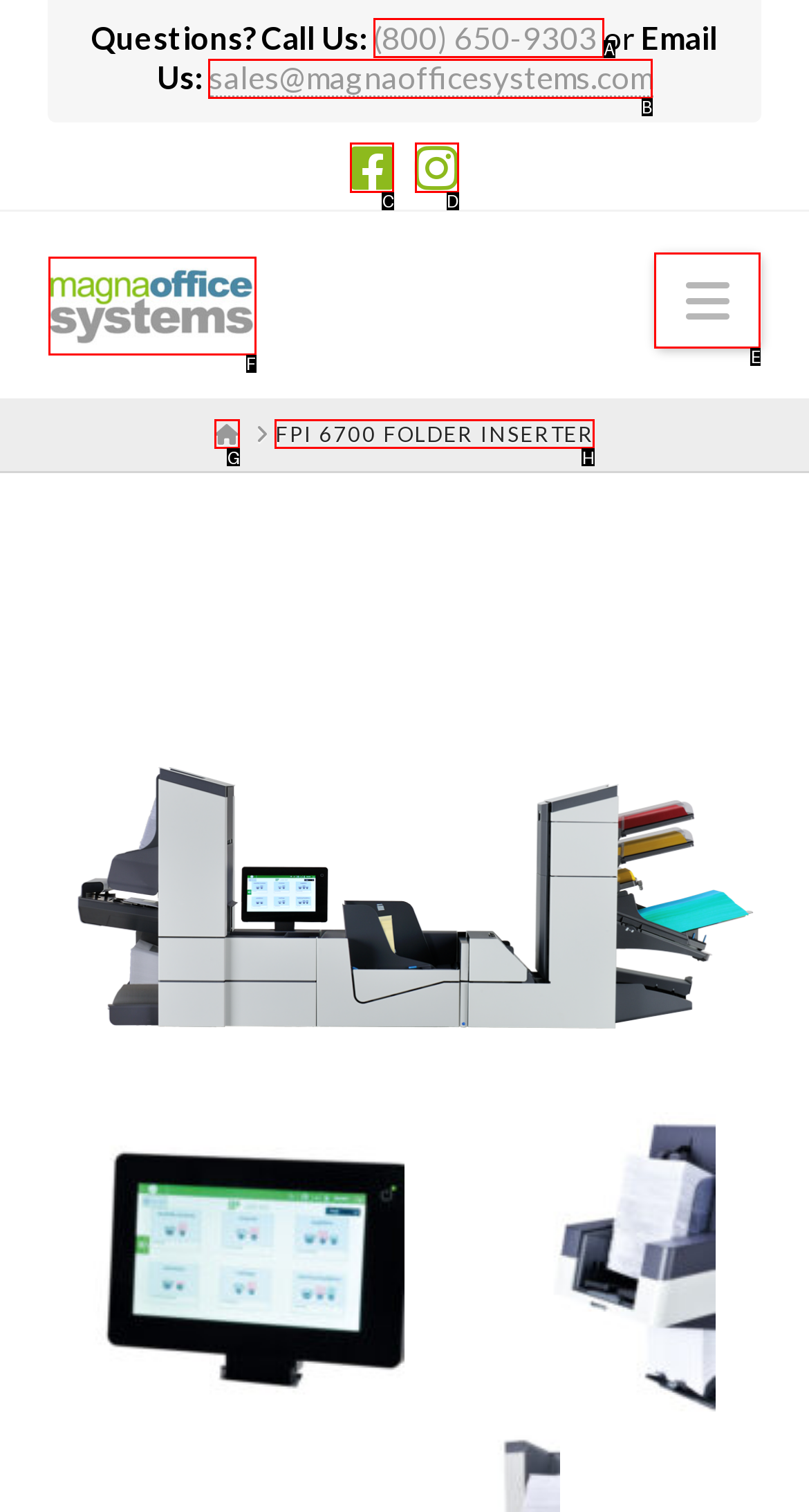Point out which UI element to click to complete this task: Send an email
Answer with the letter corresponding to the right option from the available choices.

B